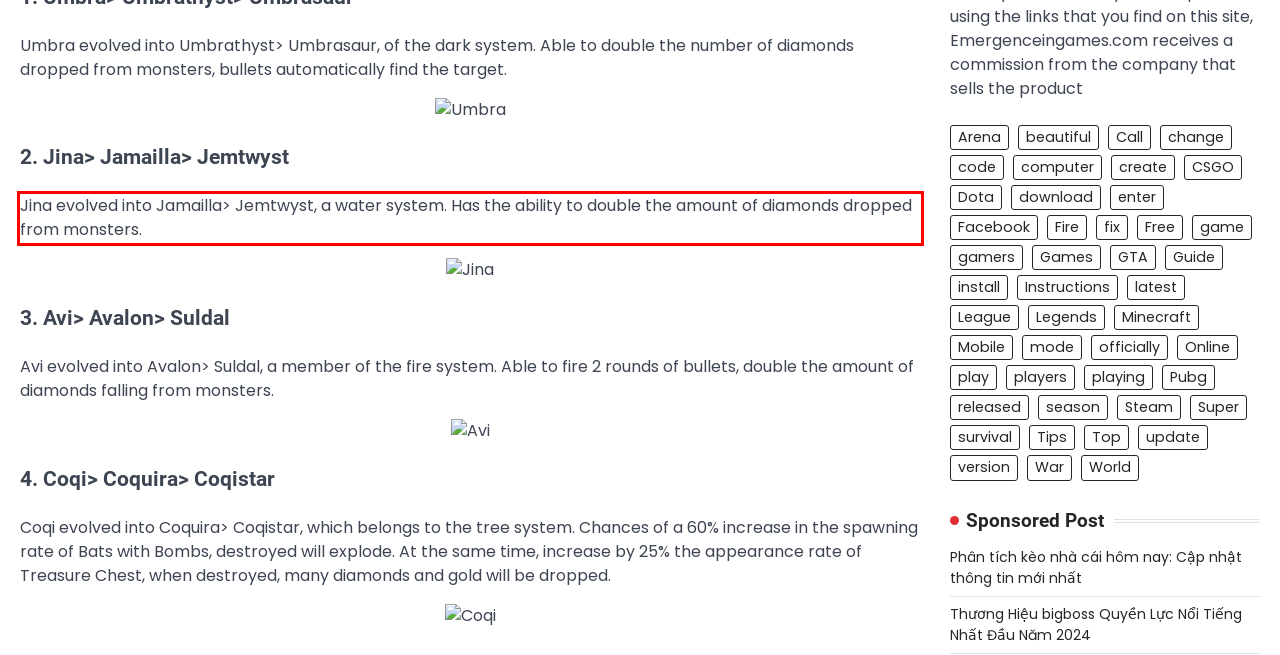Your task is to recognize and extract the text content from the UI element enclosed in the red bounding box on the webpage screenshot.

Jina evolved into Jamailla> Jemtwyst, a water system. Has the ability to double the amount of diamonds dropped from monsters.